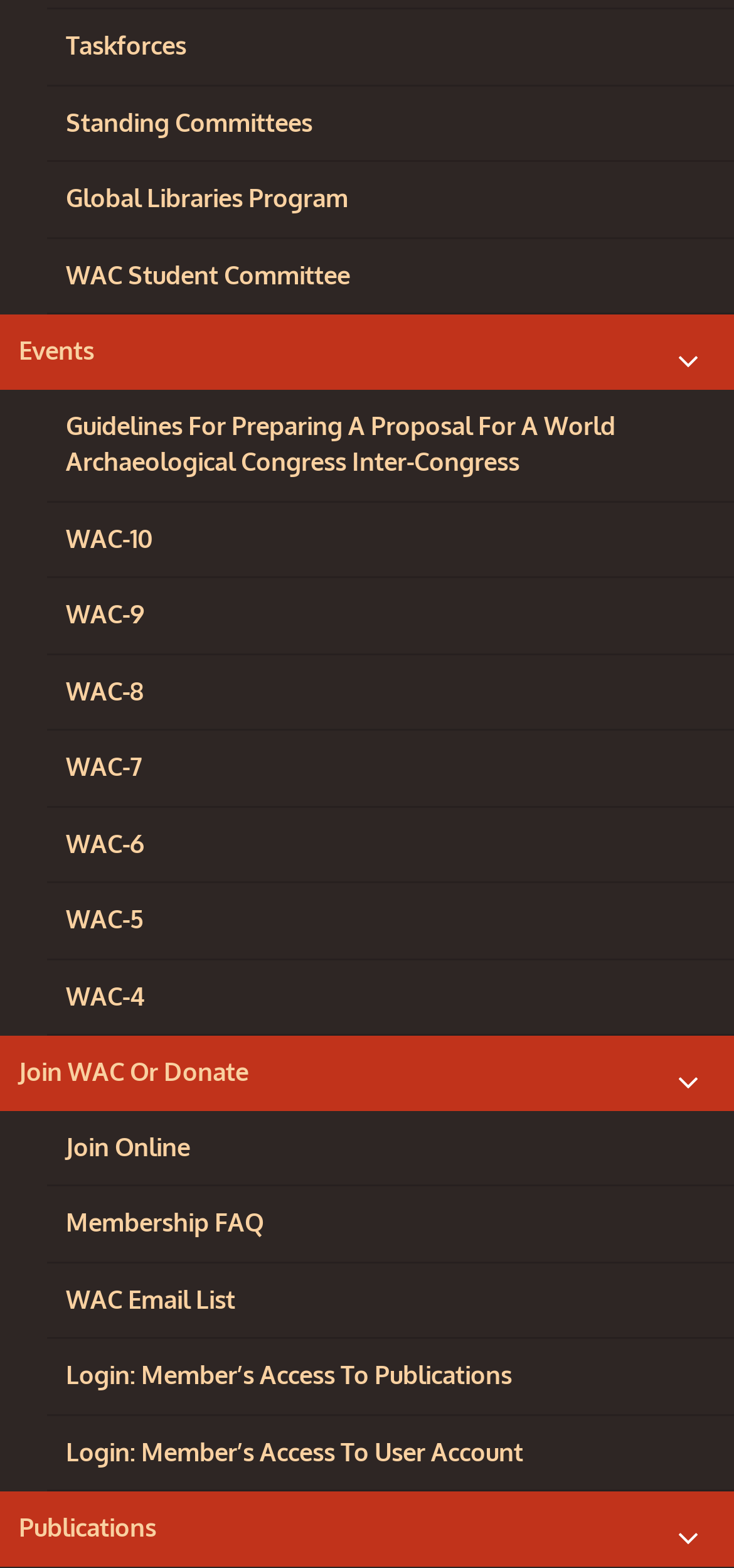Please identify the bounding box coordinates of the element I should click to complete this instruction: 'Access publications'. The coordinates should be given as four float numbers between 0 and 1, like this: [left, top, right, bottom].

[0.0, 0.951, 1.0, 0.999]